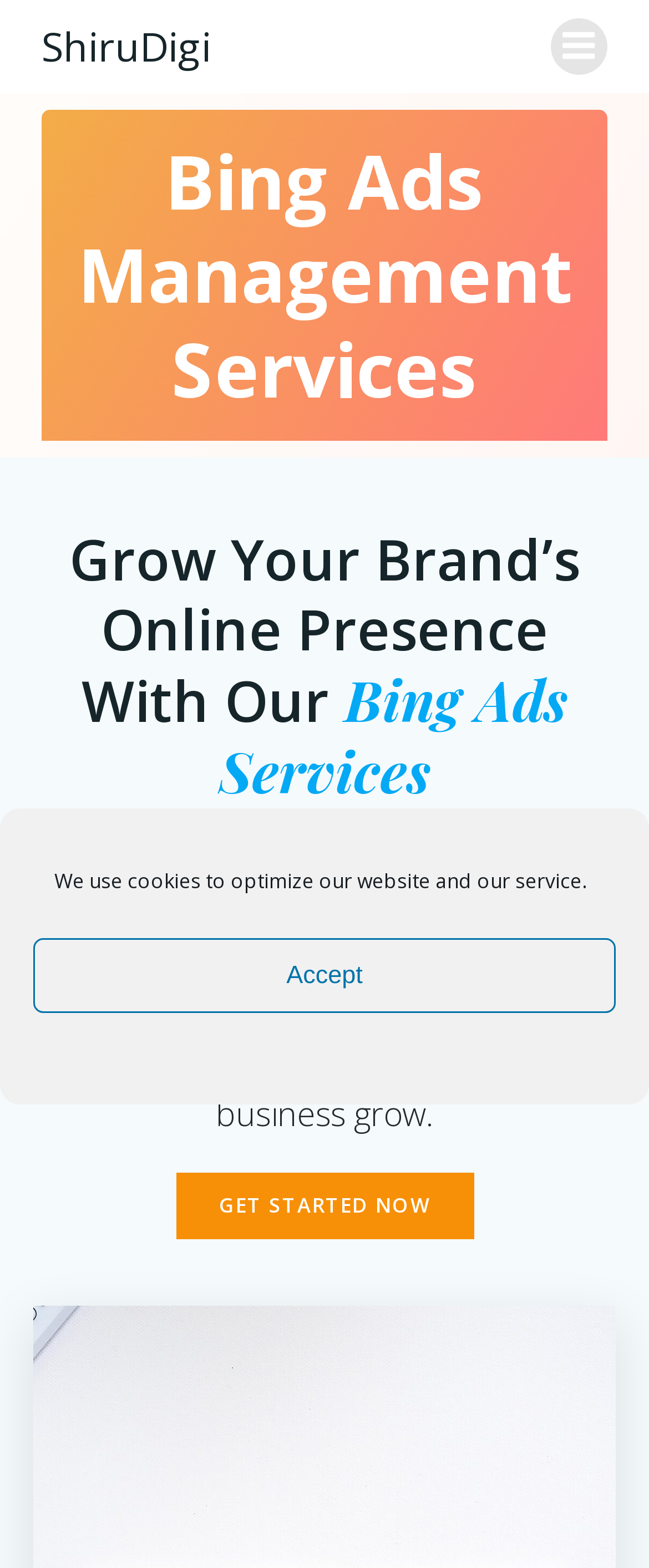What is the name of the Bing Ads agency?
Using the image, provide a concise answer in one word or a short phrase.

ShiruDigi